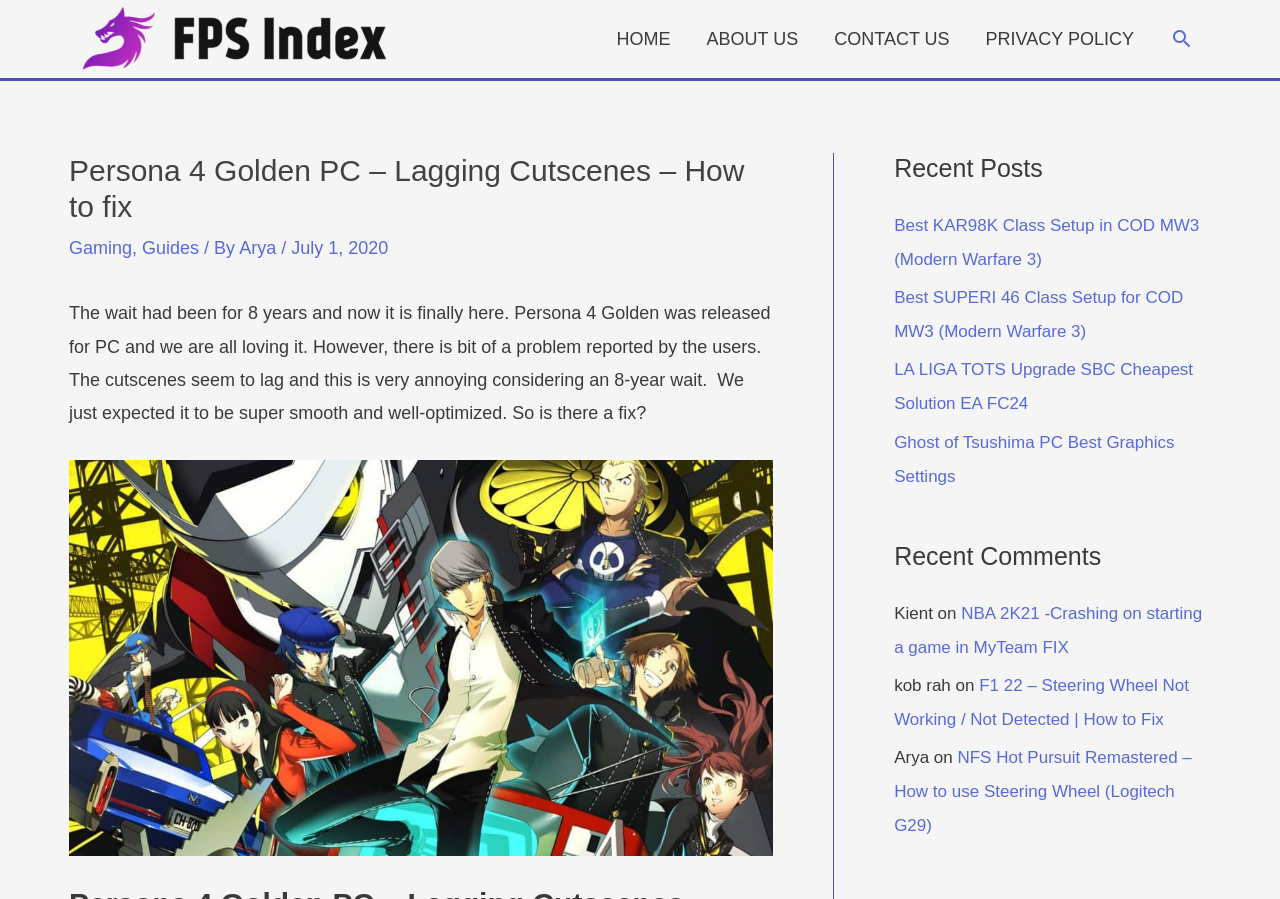Extract the bounding box coordinates of the UI element described: "Gaming". Provide the coordinates in the format [left, top, right, bottom] with values ranging from 0 to 1.

[0.054, 0.265, 0.103, 0.287]